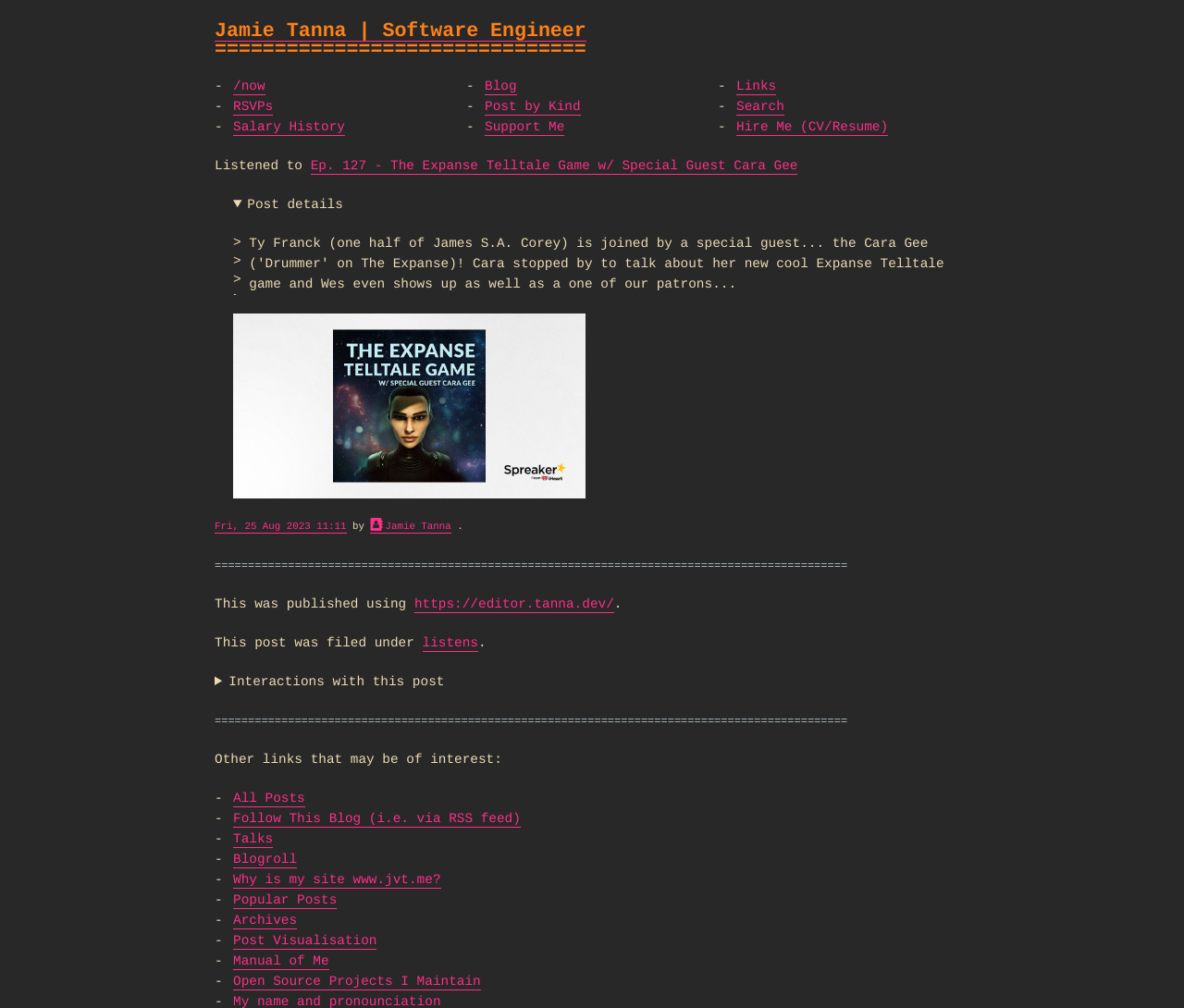Look at the image and answer the question in detail:
What is the category of the post?

The category of the post can be determined by looking at the 'This post was filed under' section, which indicates that the post is filed under 'listens'.